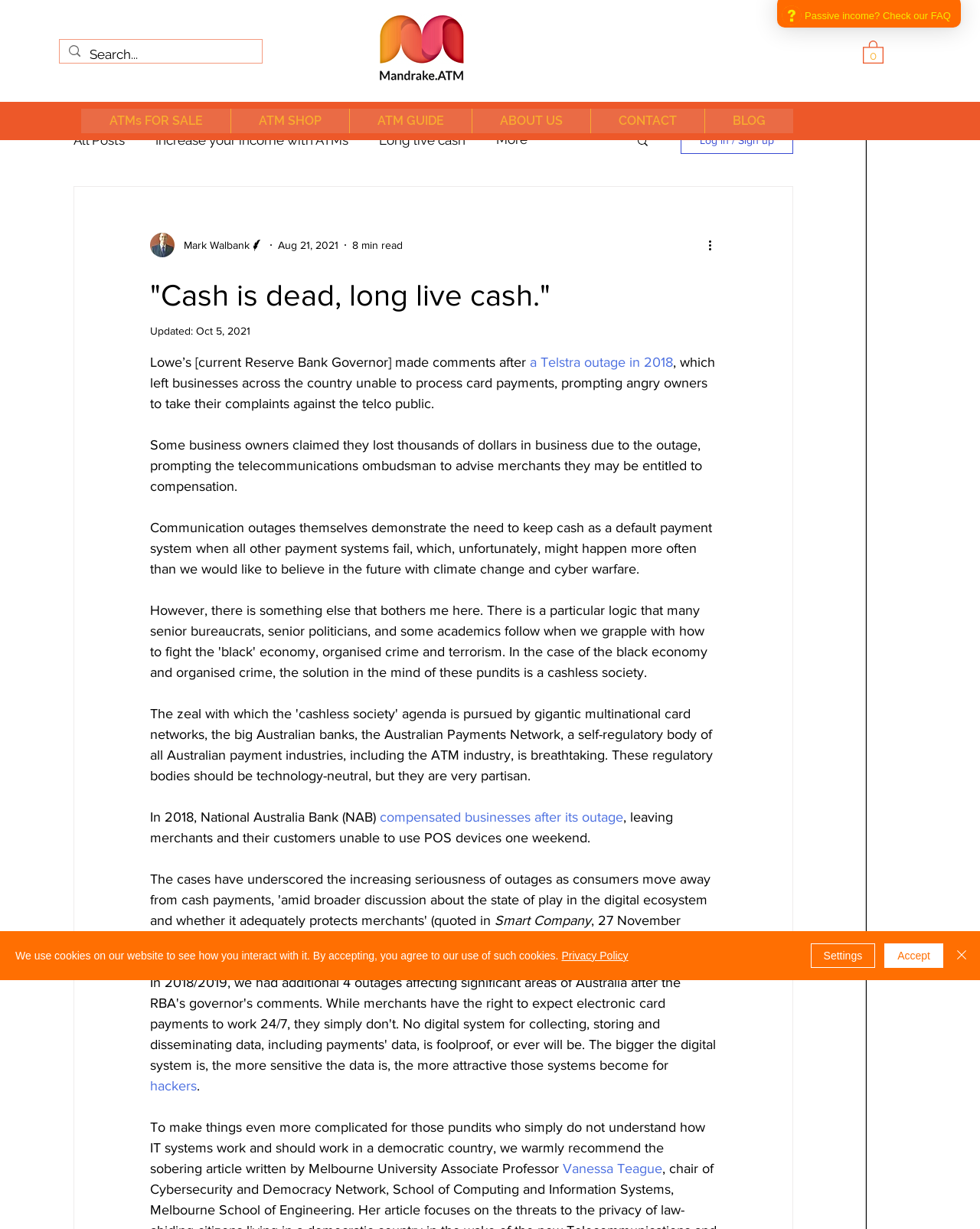Find the UI element described as: "Tue City April 2021" and predict its bounding box coordinates. Ensure the coordinates are four float numbers between 0 and 1, [left, top, right, bottom].

None